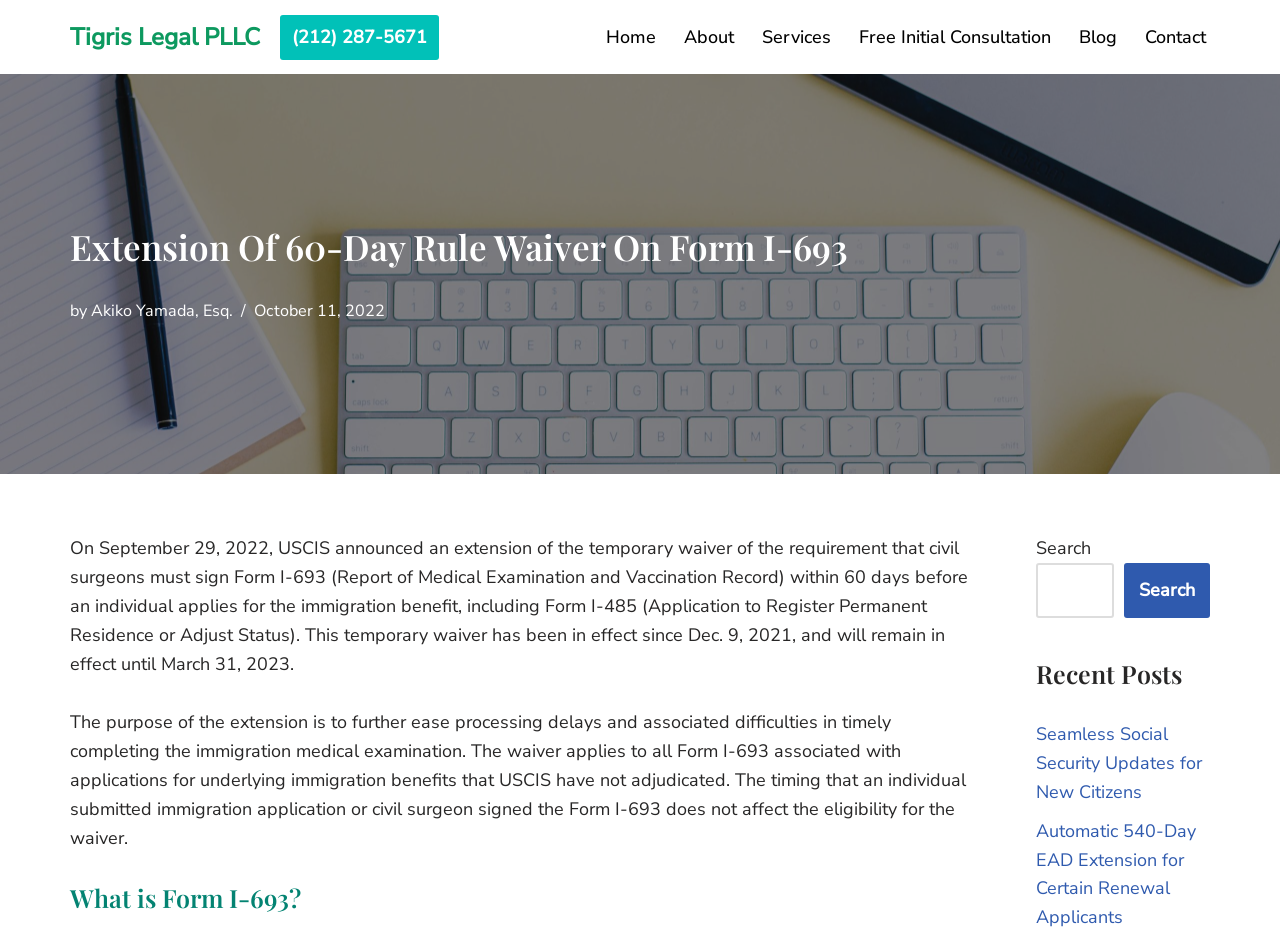Can you identify the bounding box coordinates of the clickable region needed to carry out this instruction: 'Contact Tigris Legal PLLC'? The coordinates should be four float numbers within the range of 0 to 1, stated as [left, top, right, bottom].

[0.219, 0.016, 0.343, 0.063]